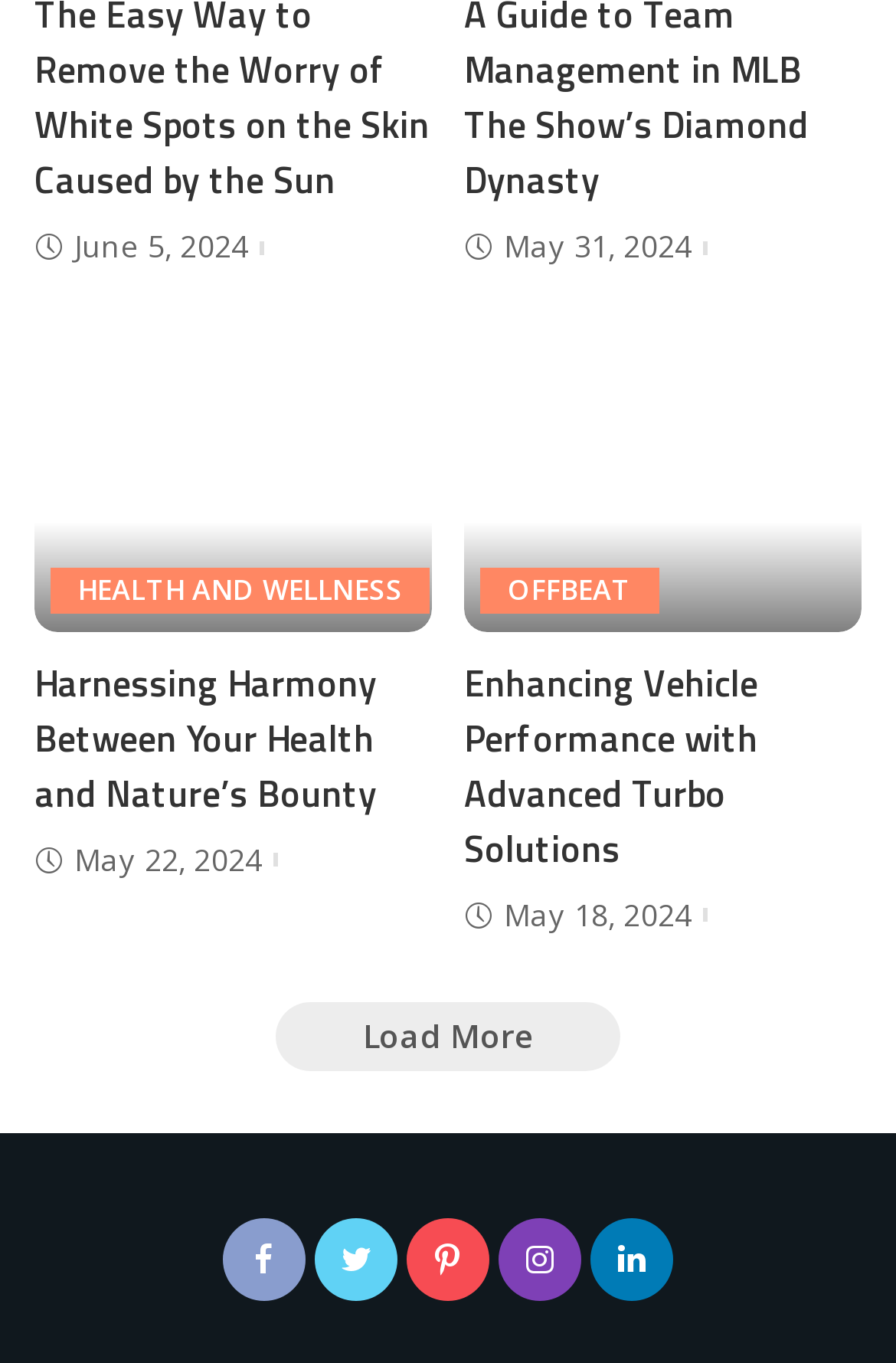Given the element description: "Health and Wellness", predict the bounding box coordinates of this UI element. The coordinates must be four float numbers between 0 and 1, given as [left, top, right, bottom].

[0.056, 0.416, 0.48, 0.45]